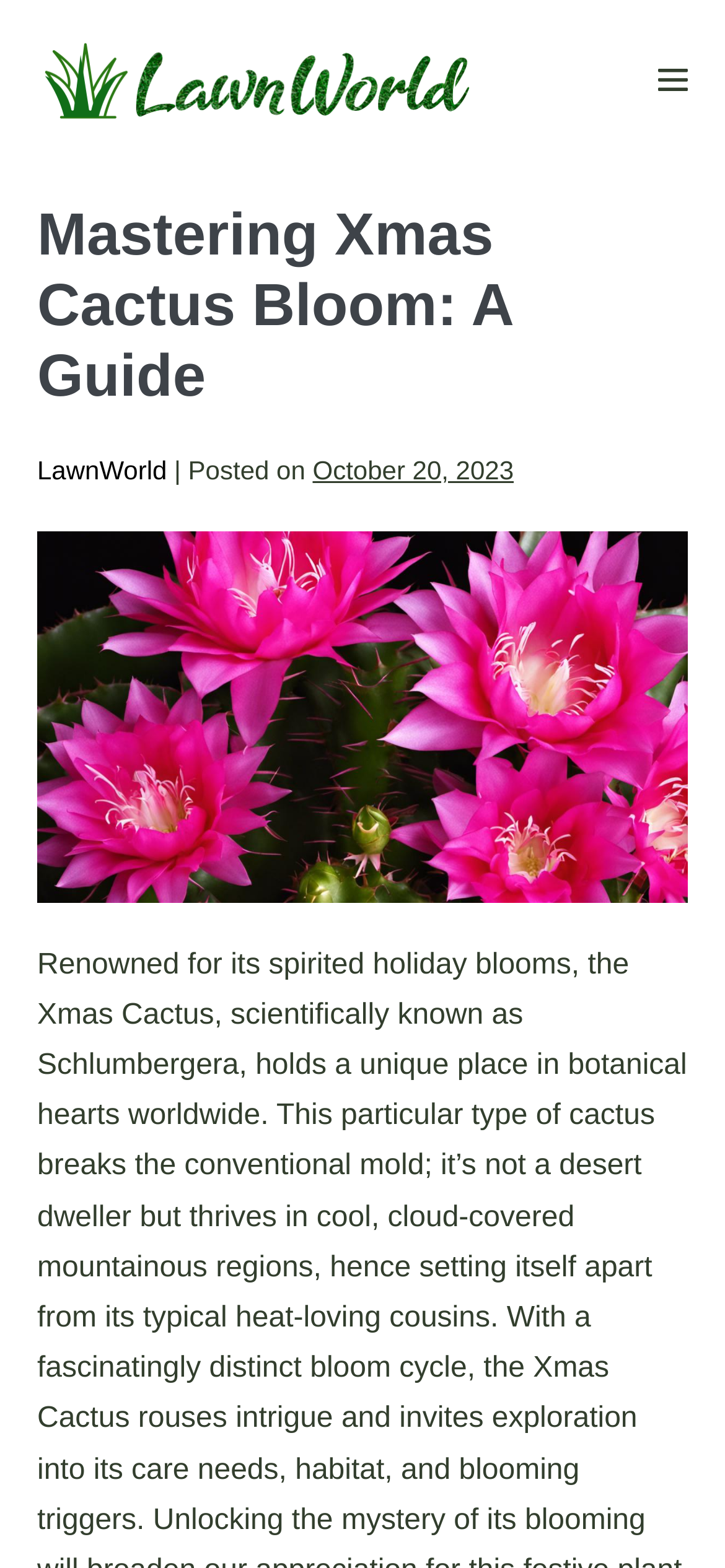Provide a brief response to the question using a single word or phrase: 
What is the name of the website?

Lawn World